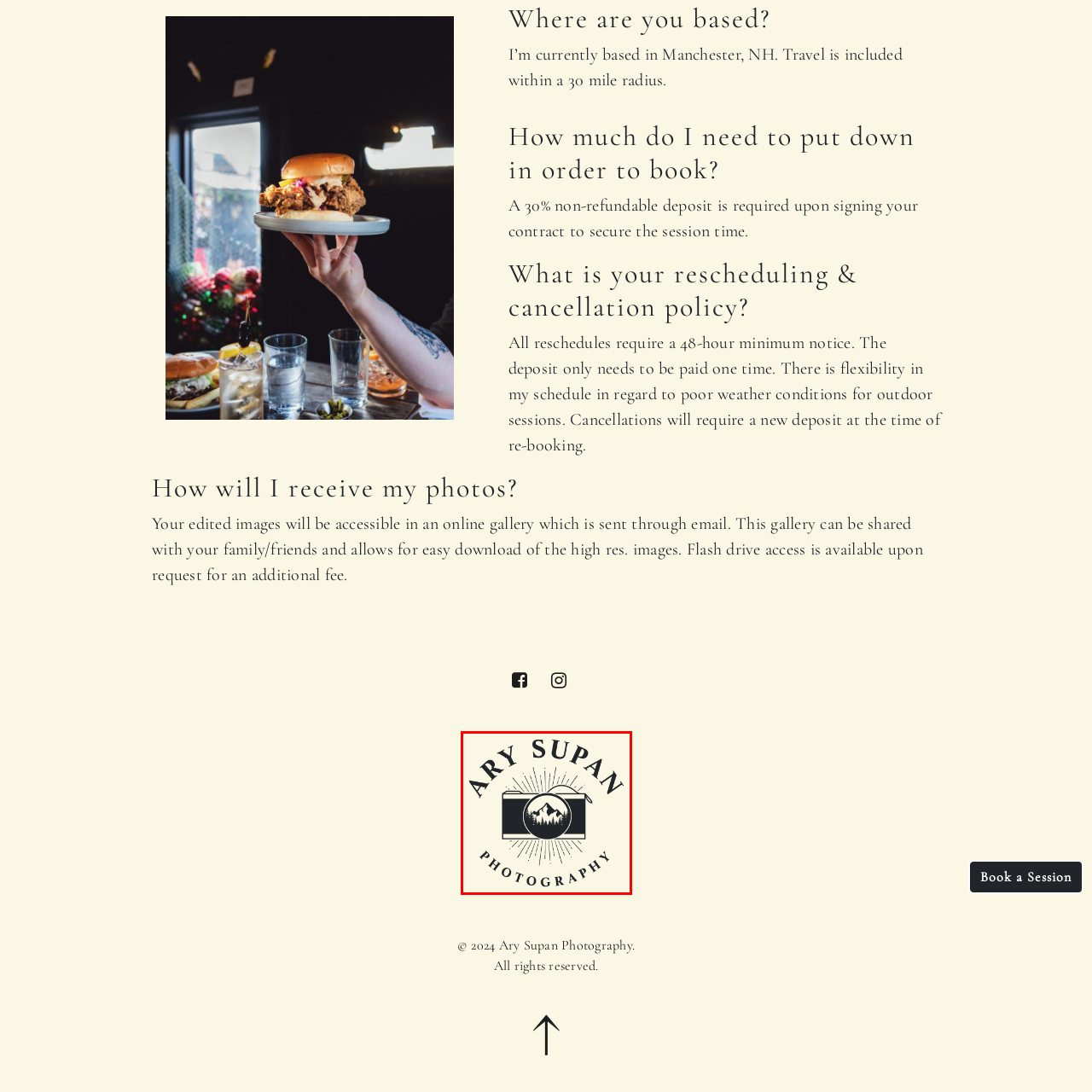Pay special attention to the segment of the image inside the red box and offer a detailed answer to the question that follows, based on what you see: What is the style of the overall design?

The overall design of the logo is both modern and artistic, which reflects the photographer's professional approach and creative vision, suggesting a blend of contemporary style and artistic flair.